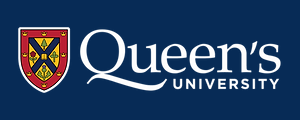Provide a single word or phrase answer to the question: 
What is the shape of the cross in the crest?

Stylized